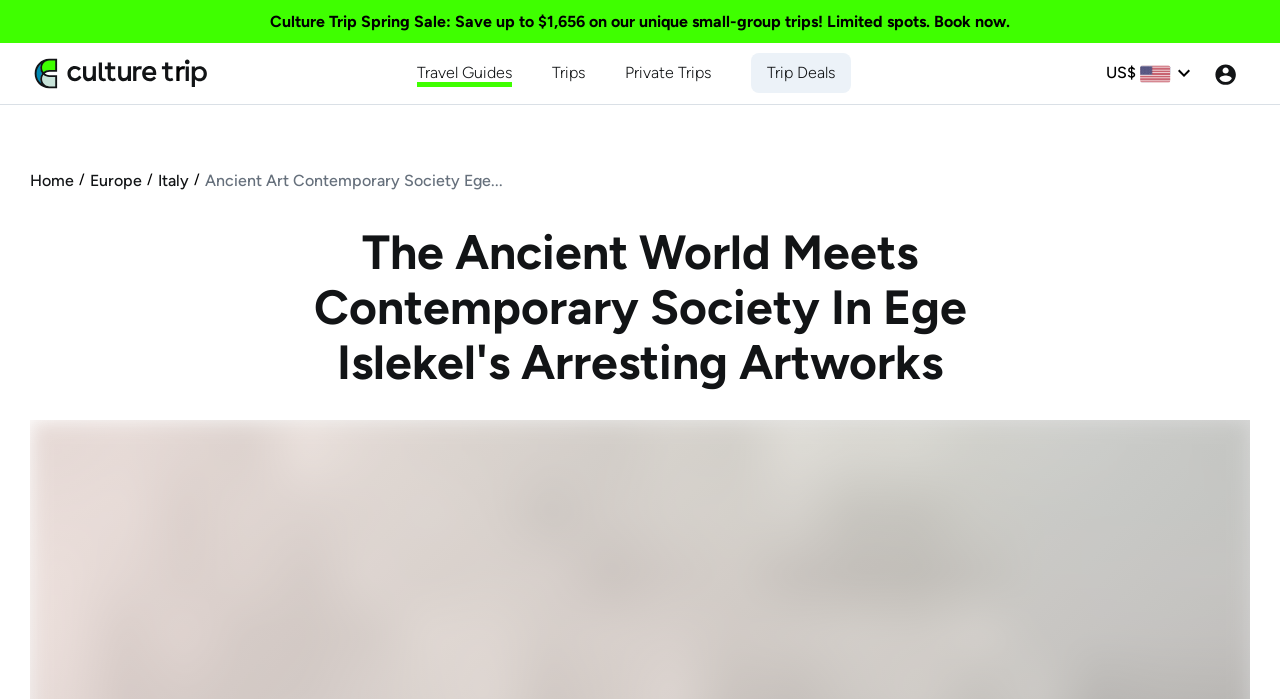Using the webpage screenshot, find the UI element described by Home. Provide the bounding box coordinates in the format (top-left x, top-left y, bottom-right x, bottom-right y), ensuring all values are floating point numbers between 0 and 1.

[0.023, 0.241, 0.058, 0.275]